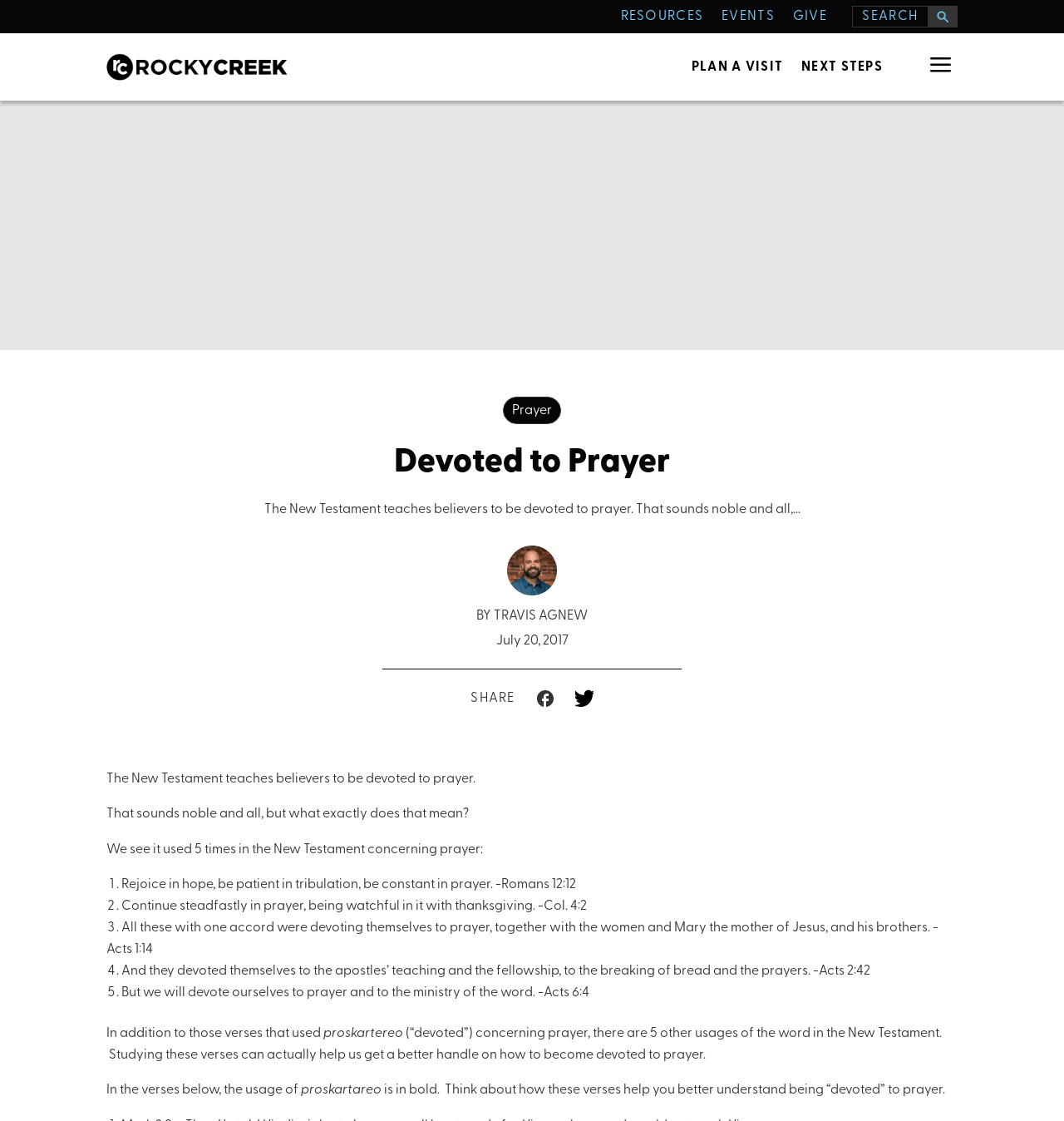Determine the bounding box of the UI component based on this description: "Prayer". The bounding box coordinates should be four float values between 0 and 1, i.e., [left, top, right, bottom].

[0.473, 0.354, 0.527, 0.378]